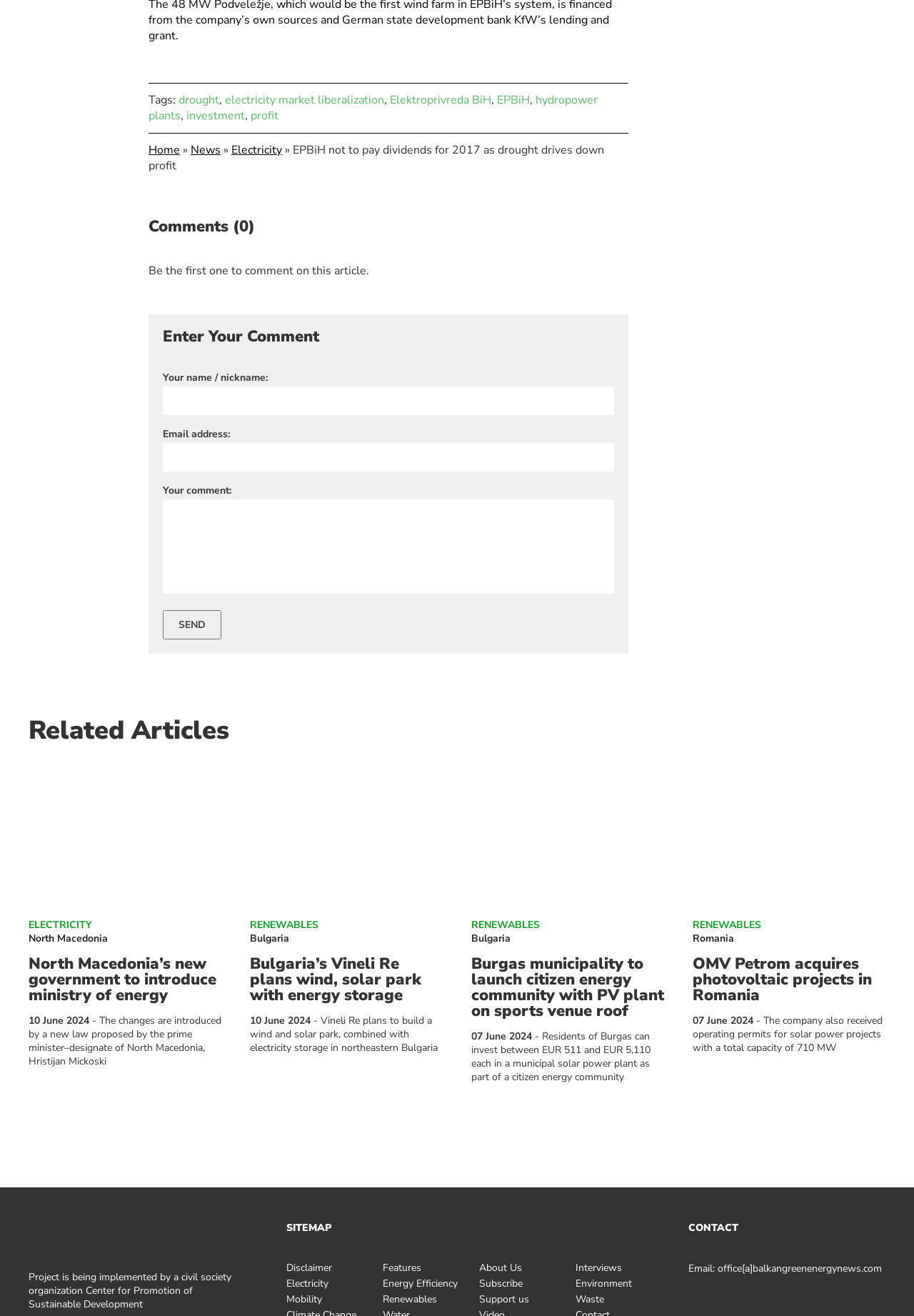What is the purpose of the textbox labeled 'Your name / nickname:'?
Please use the image to provide an in-depth answer to the question.

The purpose of the textbox labeled 'Your name / nickname:' can be determined by looking at its context. It is located in the comment section, and it is required to enter a name or nickname before submitting a comment. Therefore, the purpose of this textbox is to allow users to enter their name or nickname when commenting on the article.